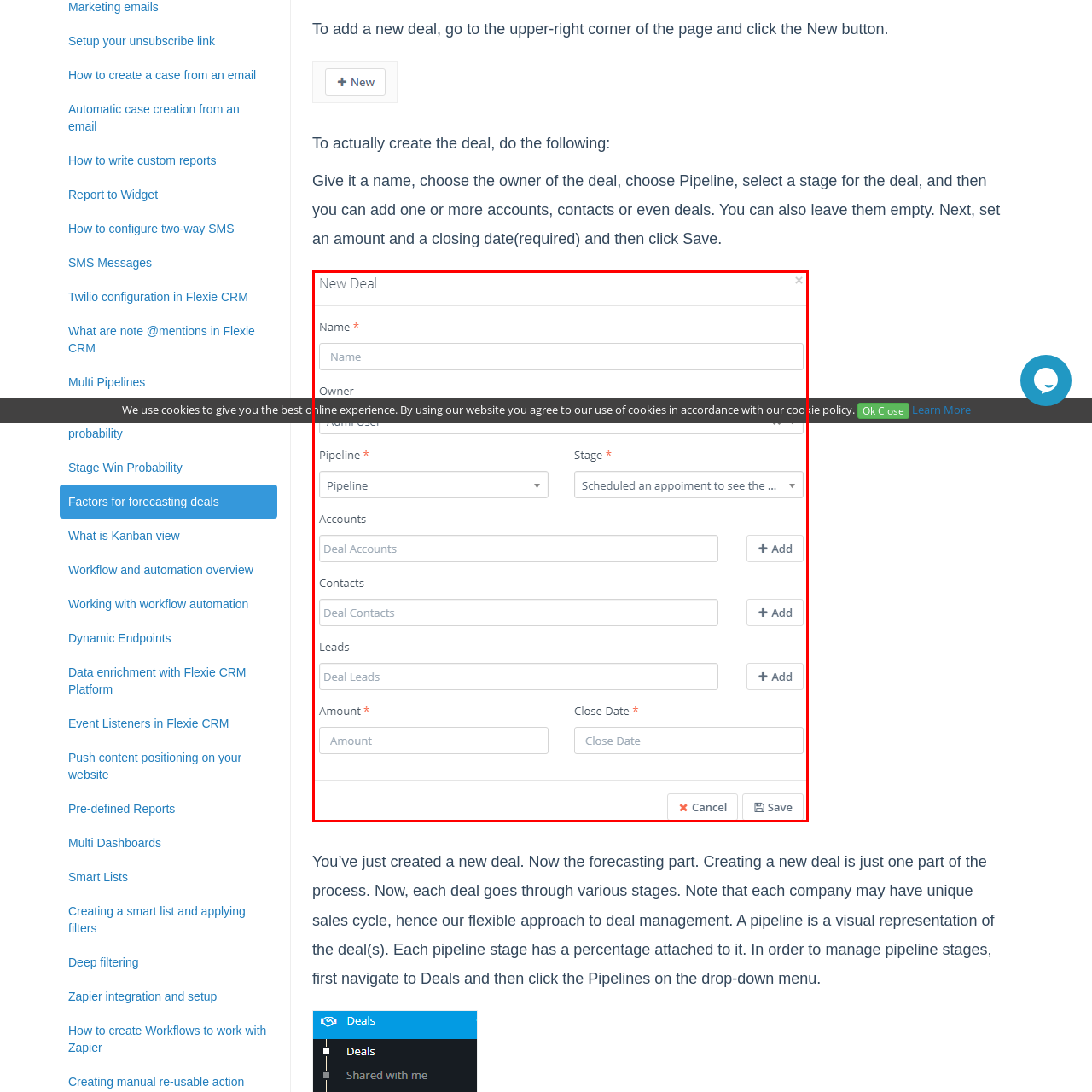Consider the image within the red frame and reply with a brief answer: What is the purpose of the 'Amount' field?

Enter deal's monetary value